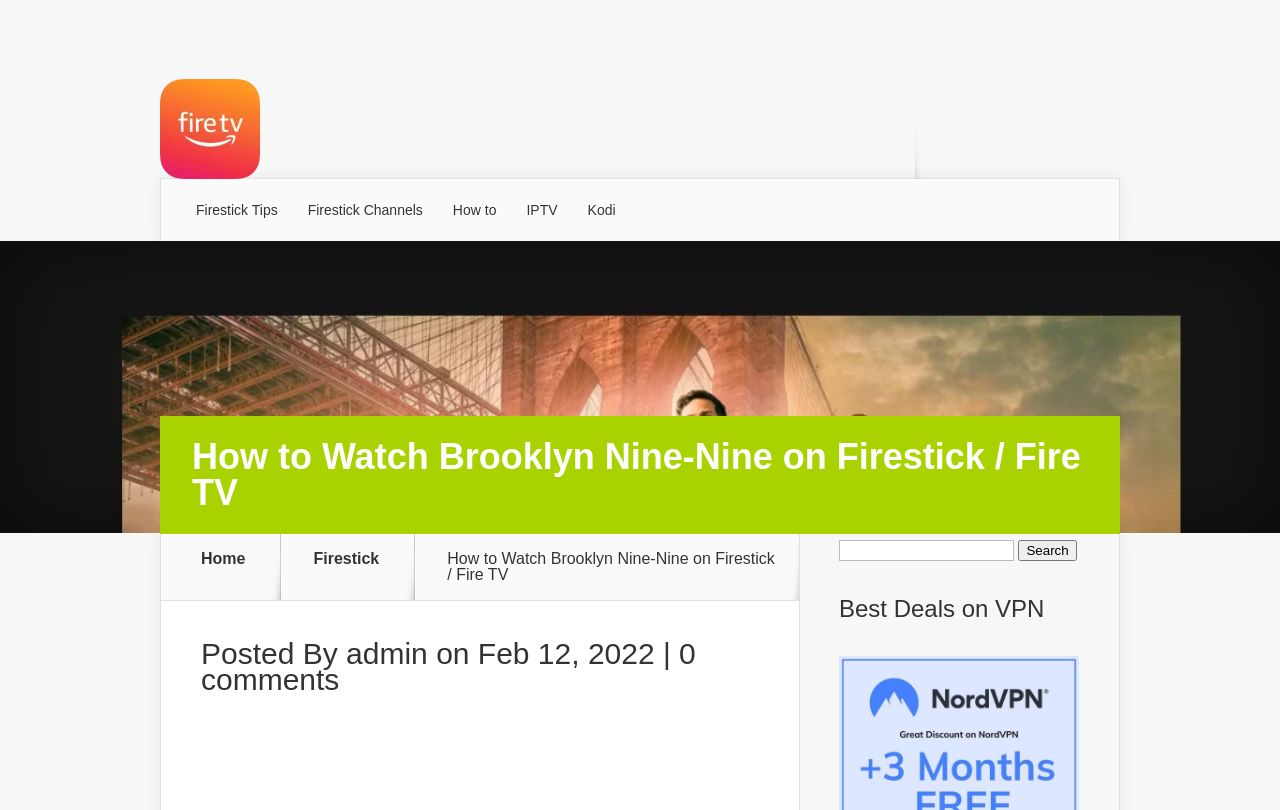Using a single word or phrase, answer the following question: 
What is the date of the post?

Feb 12, 2022